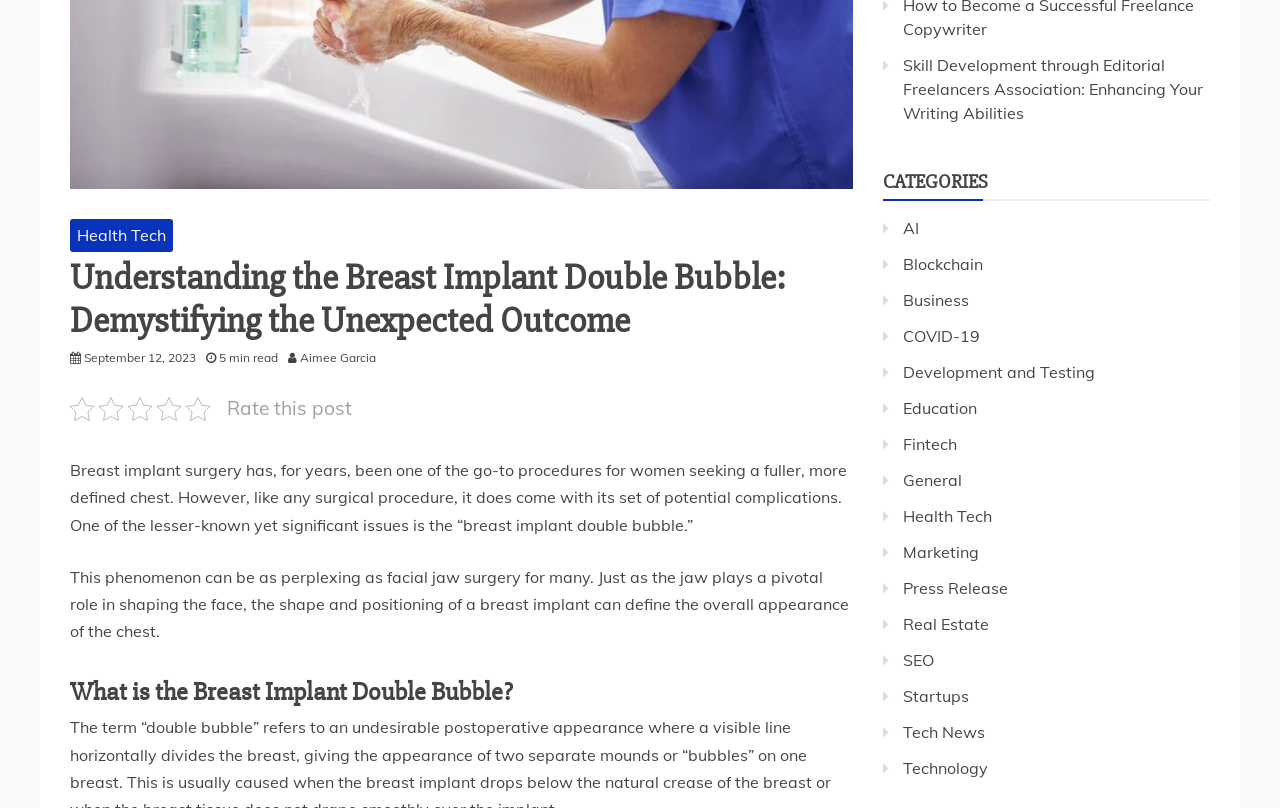Find the bounding box of the web element that fits this description: "September 12, 2023September 12, 2023".

[0.066, 0.433, 0.153, 0.452]